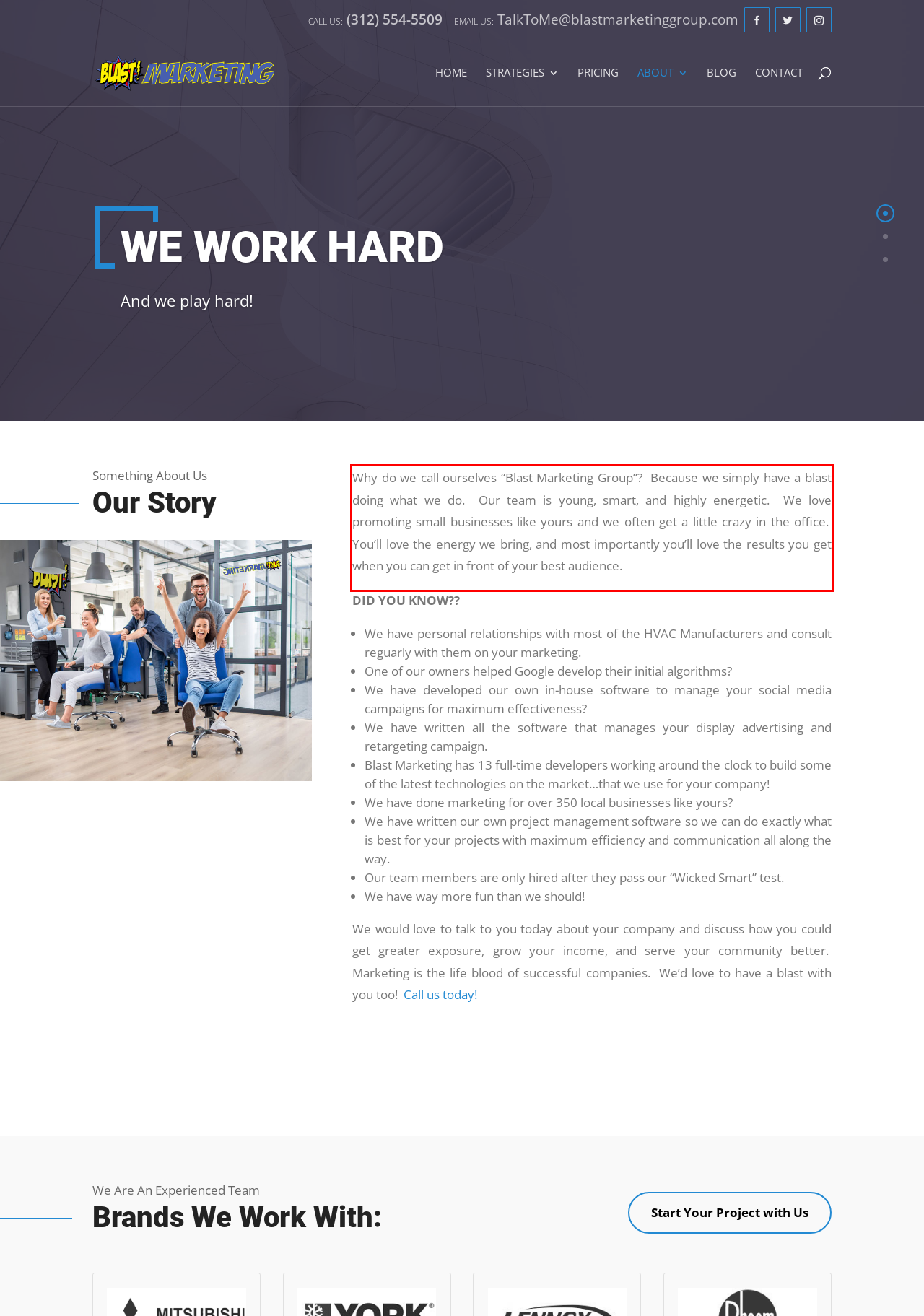Please examine the webpage screenshot containing a red bounding box and use OCR to recognize and output the text inside the red bounding box.

Why do we call ourselves “Blast Marketing Group”? Because we simply have a blast doing what we do. Our team is young, smart, and highly energetic. We love promoting small businesses like yours and we often get a little crazy in the office. You’ll love the energy we bring, and most importantly you’ll love the results you get when you can get in front of your best audience.